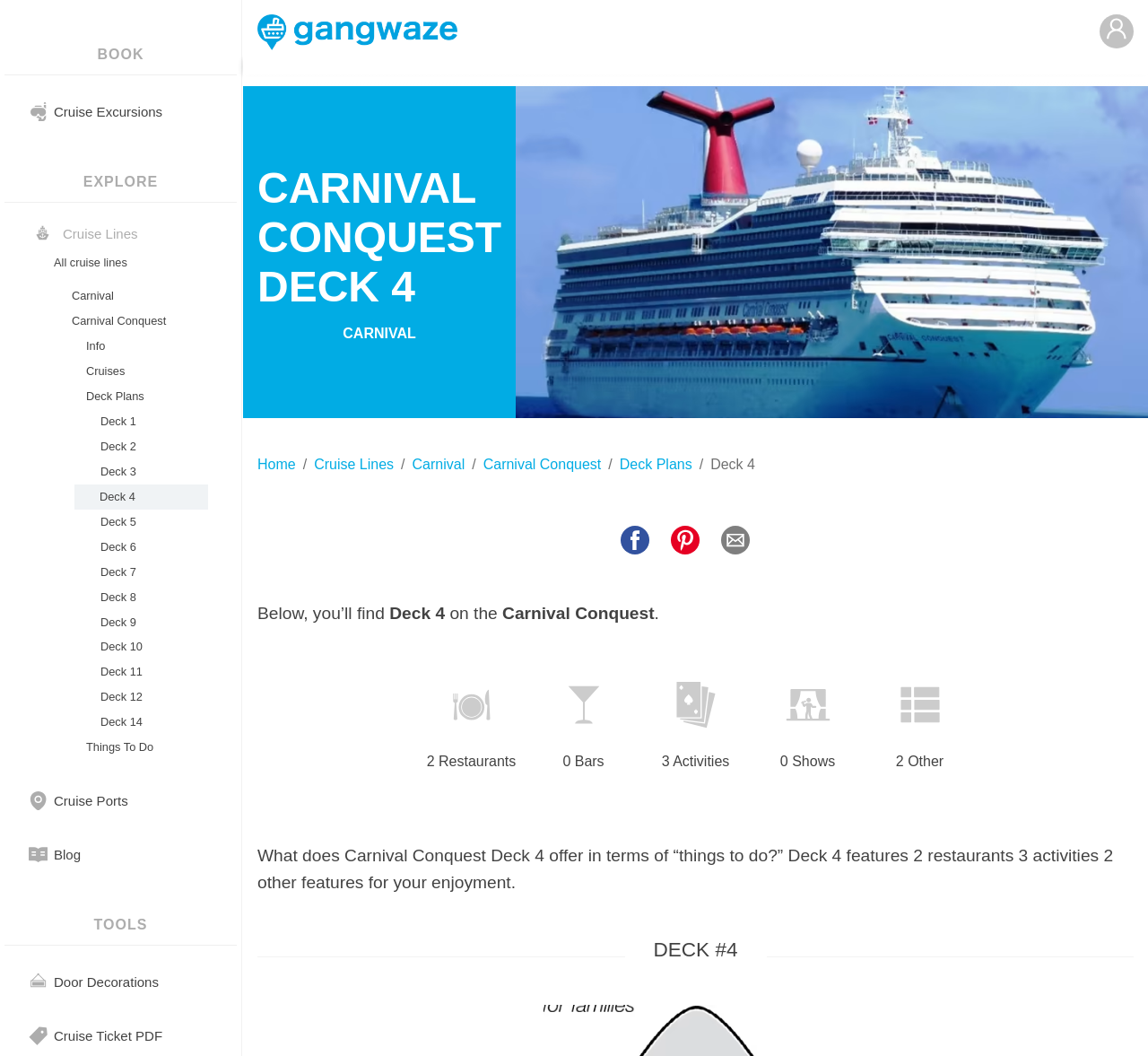Create an elaborate caption that covers all aspects of the webpage.

This webpage is about Deck 4 on the Carnival Conquest cruise ship, providing a detailed deck plan and layout of all restaurants, bars, activities, and more. 

At the top, there are three headings: "BOOK", "EXPLORE", and "TOOLS". Below these headings, there are several images and links, including "Cruise Excursions", "Cruise Lines", and "Carnival Conquest". 

On the left side, there is a navigation menu with links to different decks, including Deck 1, Deck 2, and so on, up to Deck 14. There are also links to "Things To Do", "Cruise Ports", and "Blog". 

In the main content area, there is a heading "CARNIVAL CONQUEST DECK 4" followed by a subheading "CARNIVAL". Below this, there are links to "Home", "Cruise Lines", "Carnival", "Carnival Conquest", and "Deck Plans". 

The main content is divided into sections, with images and text describing the features of Deck 4. There are 2 restaurants, 0 bars, 3 activities, and 2 other features on this deck. The text explains what Deck 4 offers in terms of "things to do". 

At the bottom, there is a separator line, followed by a heading "DECK #4".